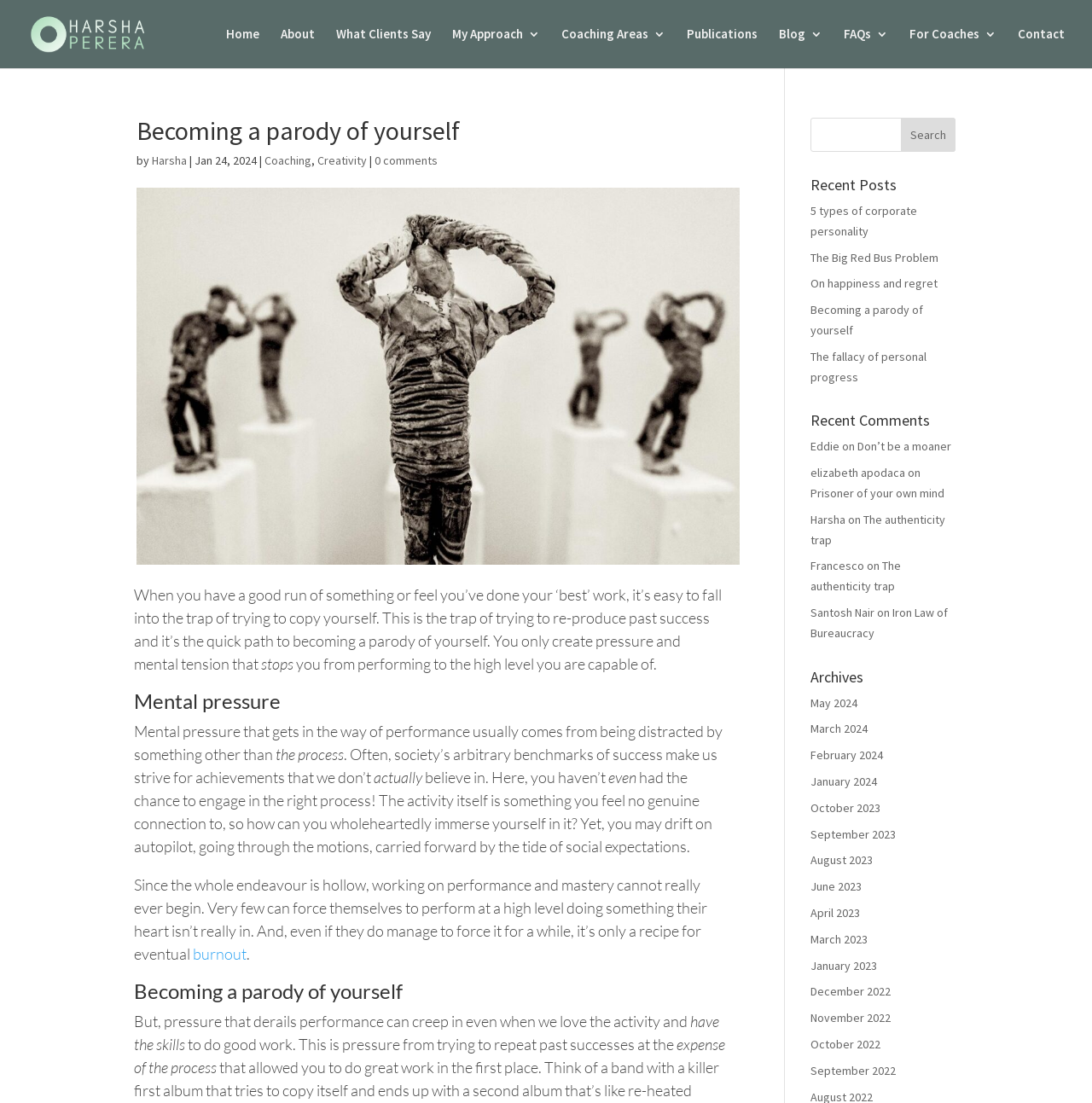Please specify the bounding box coordinates of the clickable region necessary for completing the following instruction: "View the archives for May 2024". The coordinates must consist of four float numbers between 0 and 1, i.e., [left, top, right, bottom].

[0.742, 0.63, 0.785, 0.644]